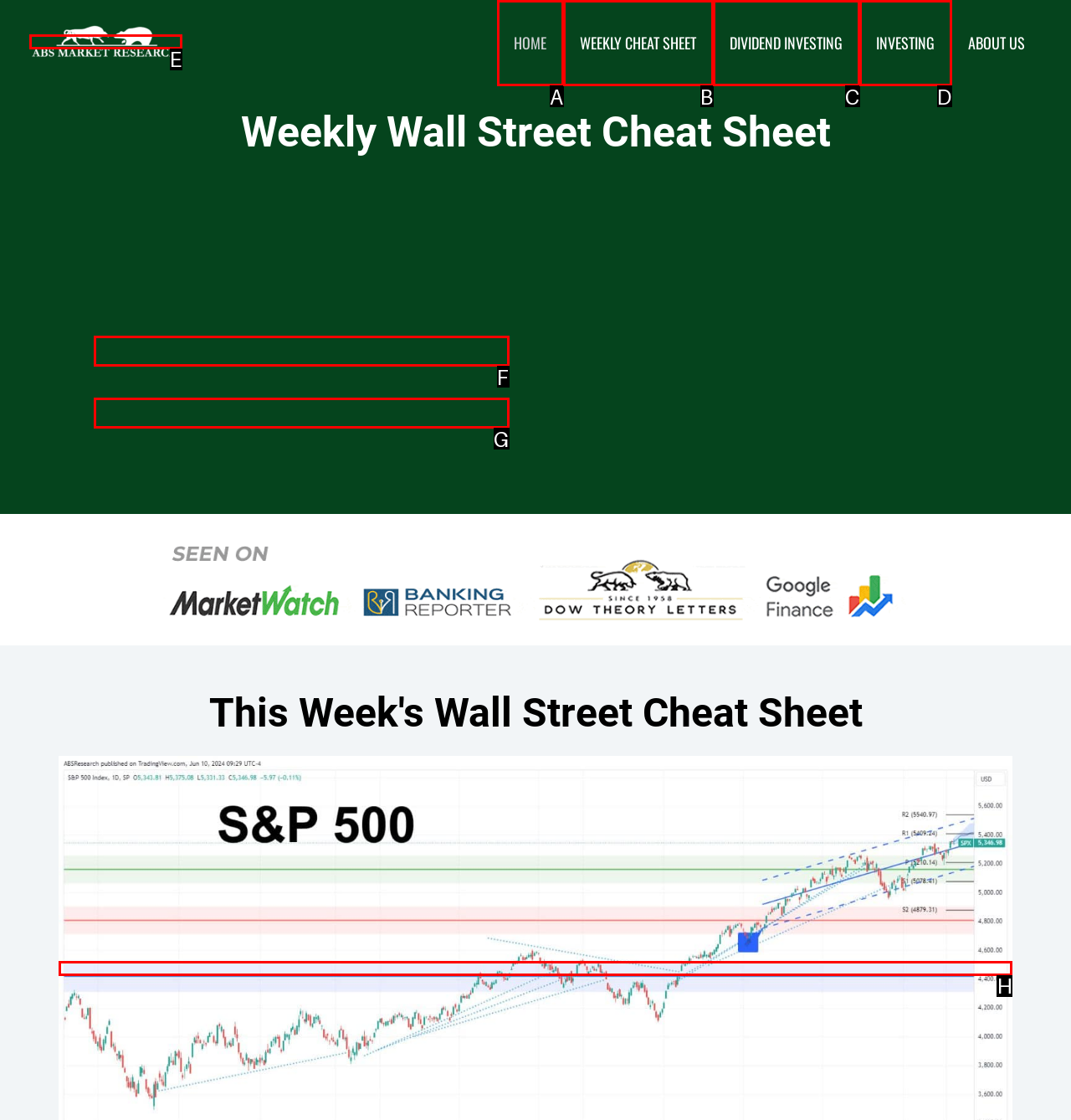Find the appropriate UI element to complete the task: Read this week's Wall Street cheat sheet. Indicate your choice by providing the letter of the element.

H